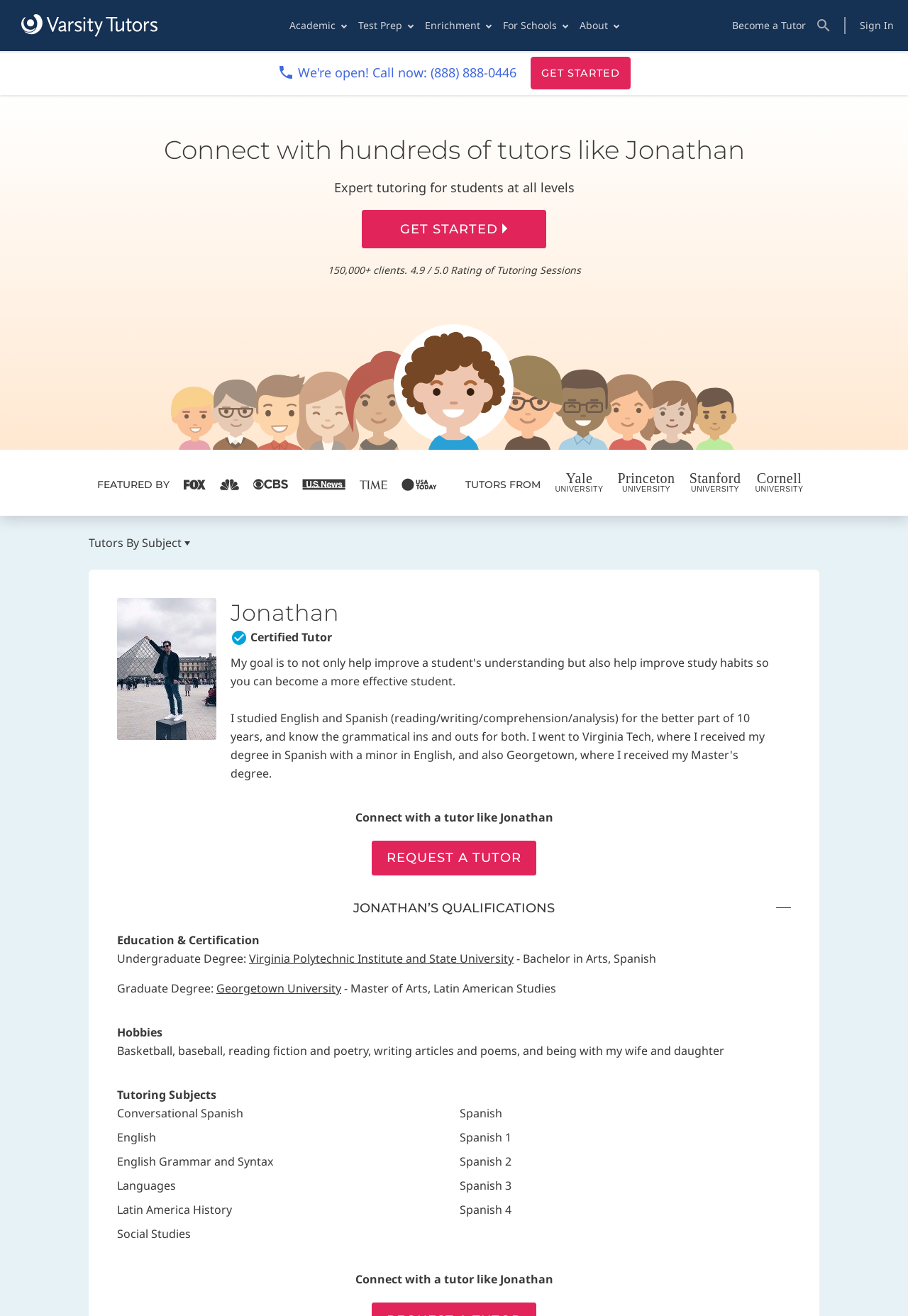Specify the bounding box coordinates of the area that needs to be clicked to achieve the following instruction: "Search for a subject".

[0.894, 0.011, 0.917, 0.028]